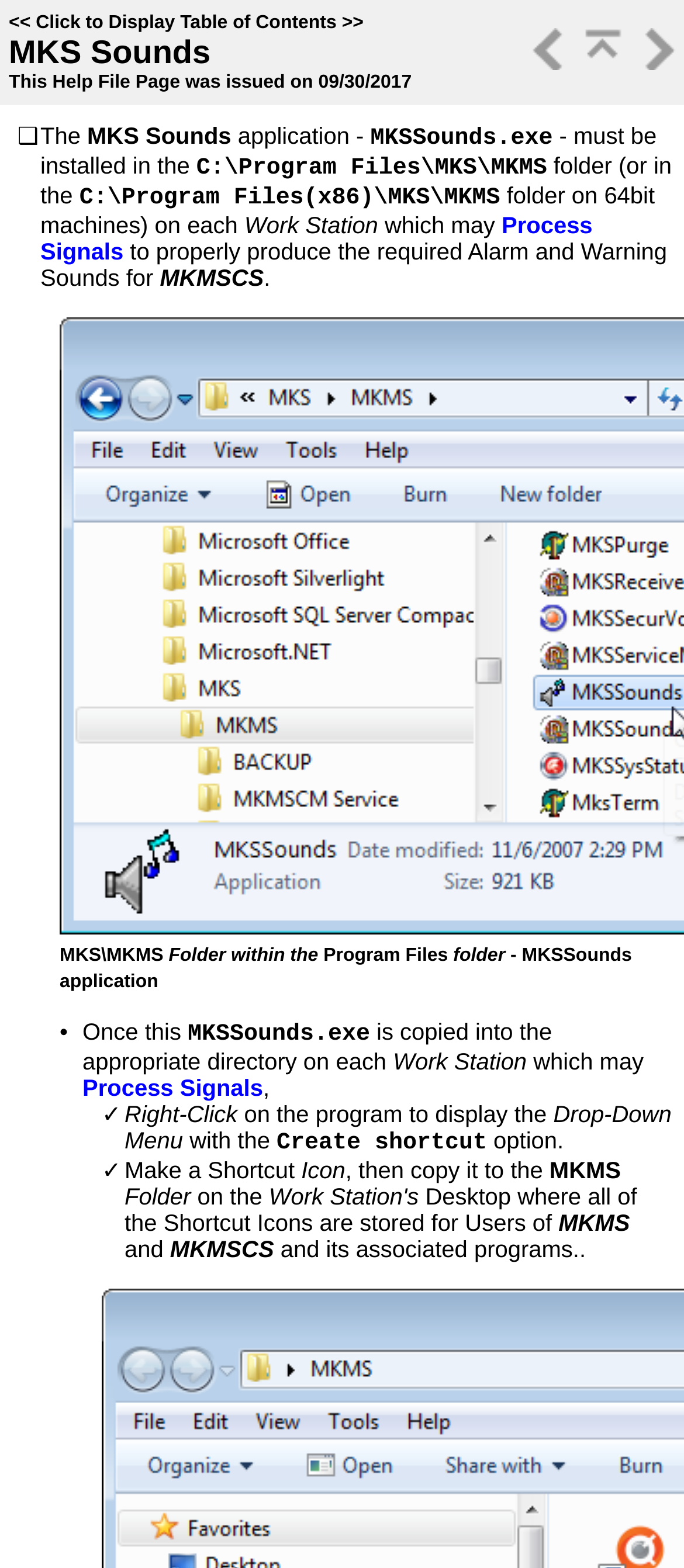Give a detailed explanation of the elements present on the webpage.

The webpage is a help file page for MKS Sounds, with a focus on installation and setup. At the top, there is a table of contents link and a heading that reads "MKS Sounds" with a date of issuance, 09/30/2017. Below this, there are links to previous and next topics, as well as a parent chapter link.

The main content of the page is divided into sections, with a series of static text elements and links. The first section explains that the MKS Sounds application, MKSSounds.exe, must be installed in a specific folder, either C:\Program Files\MKS\MKMS or C:\Program Files(x86)\MKS\MKMS on 64-bit machines. This is followed by a mention of the Work Station, which may process signals.

The next section provides instructions on how to properly produce alarm and warning sounds for MKMSCS. This involves copying the MKSSounds.exe file into the appropriate directory on each Work Station, which may process signals.

Further down the page, there are steps to create a shortcut for the program. This involves right-clicking on the program to display a drop-down menu, selecting the "Create shortcut" option, and then copying the shortcut icon to the MKMS folder on the desktop.

Throughout the page, there are various static text elements, including headings, paragraphs, and bullet points, that provide additional information and instructions. There are also several links, including one to "Process Signals", which is mentioned multiple times on the page.